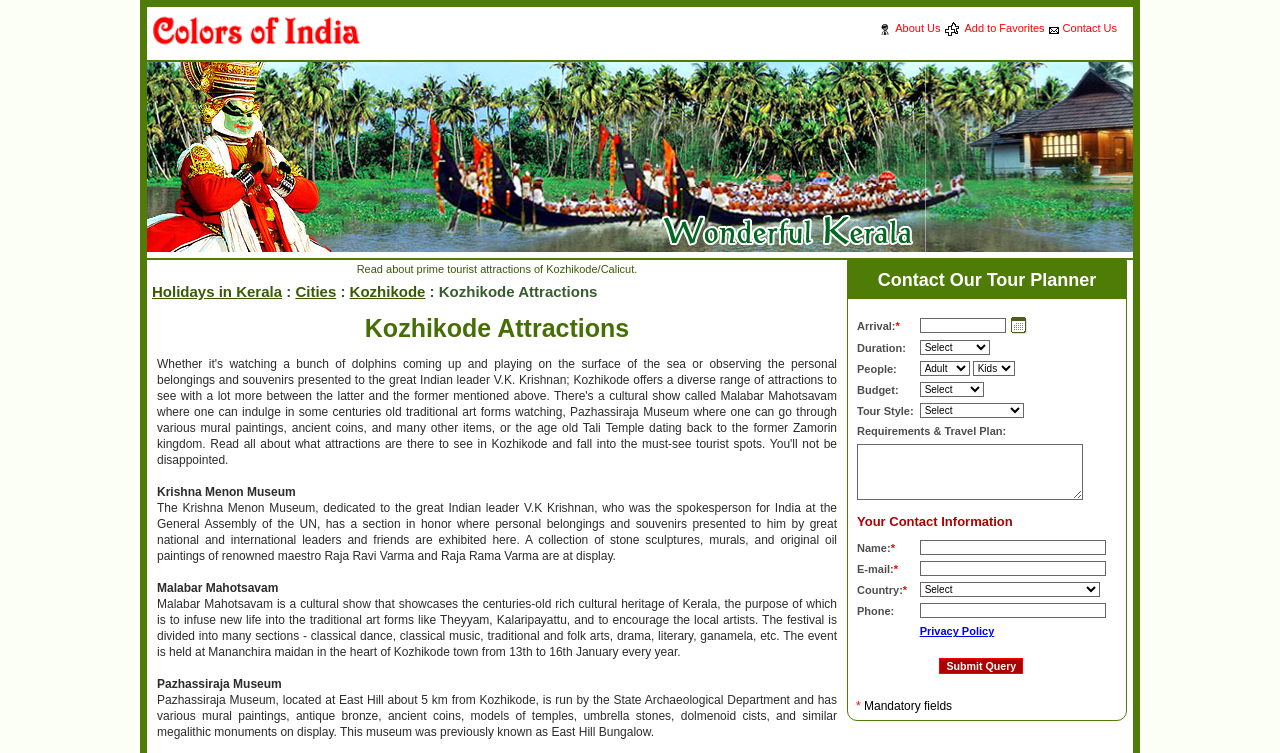Give a complete and precise description of the webpage's appearance.

This webpage is about prime tourist attractions in Kozhikode, also known as Calicut. At the top, there is a table with a row of links and images, including "Colors of India", "About Us", "Add to Favorites", and "Contact Us". Below this, there is a layout table with a row of images, including "Kerala kathakali", "Kerala Tours", "Kerala Vacations", and "Wonderful Kerala". 

To the right of these images, there are links to "Holidays in Kerala", "Cities", and "Kozhikode". Below this, there is a heading "Kozhikode Attractions" and a static text "Krishna Menon Museum" followed by a descriptive paragraph about the museum. 

Further down, there are more static texts and descriptive paragraphs about "Malabar Mahotsavam" and "Pazhassiraja Museum". At the bottom, there is a table with a form to "Contact Our Tour Planner" where users can input their arrival date, duration, number of people, budget, tour style, and other requirements. The form also includes a section for users to provide their contact information, including name, email, and phone number.